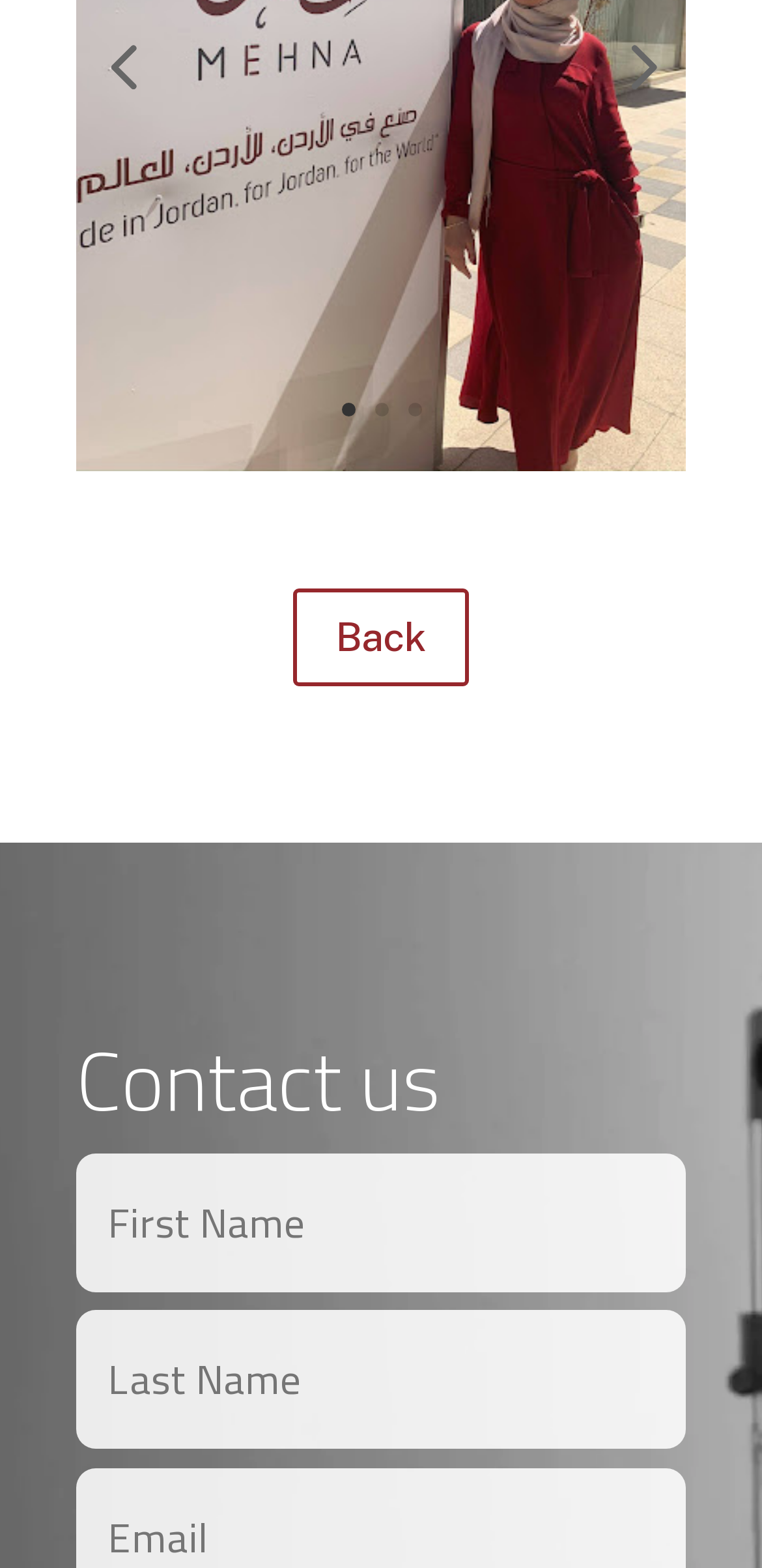What is the purpose of the 'Contact us' section?
From the screenshot, supply a one-word or short-phrase answer.

To send a message